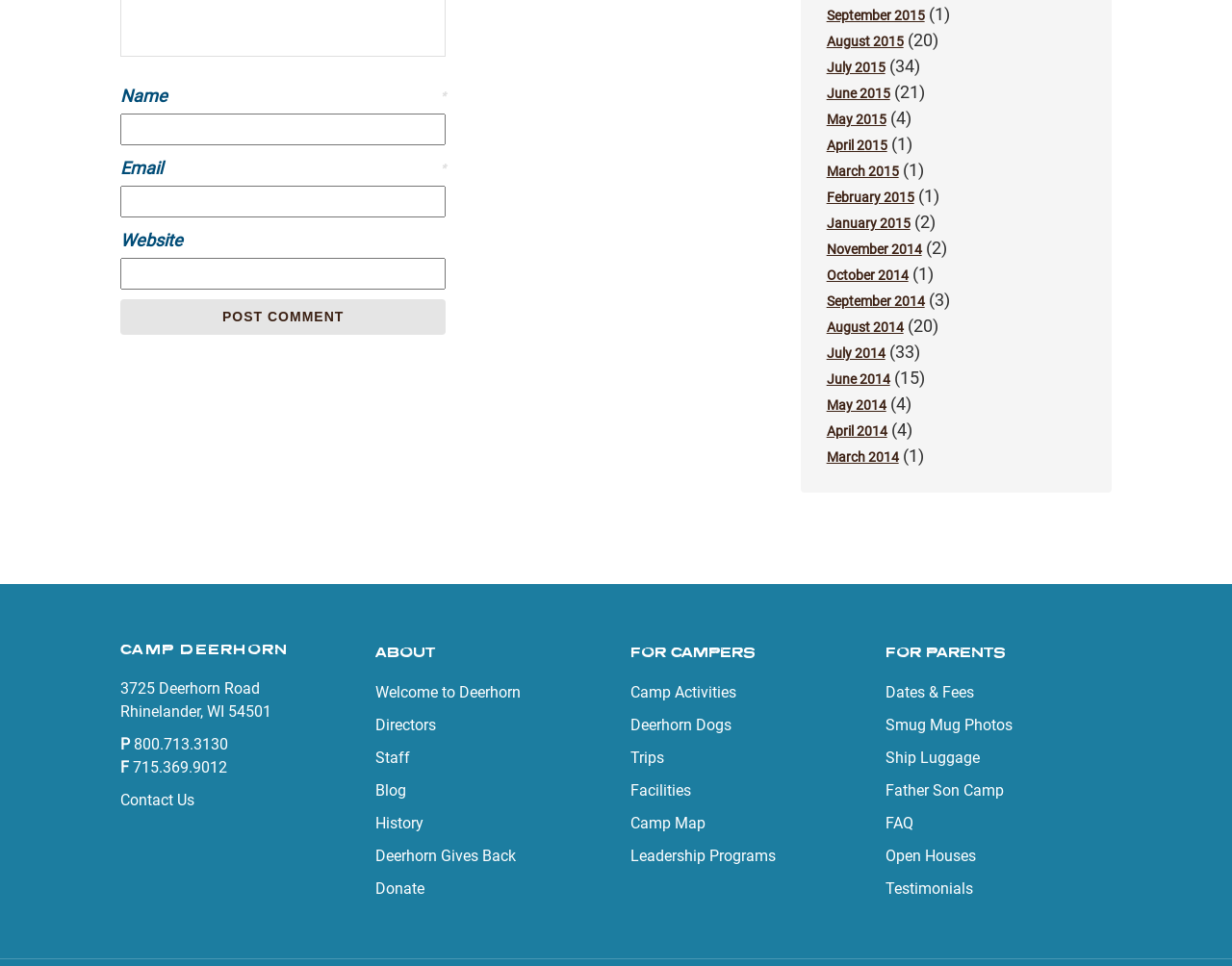Extract the bounding box coordinates of the UI element described by: "715.369.9012". The coordinates should include four float numbers ranging from 0 to 1, e.g., [left, top, right, bottom].

[0.108, 0.785, 0.184, 0.804]